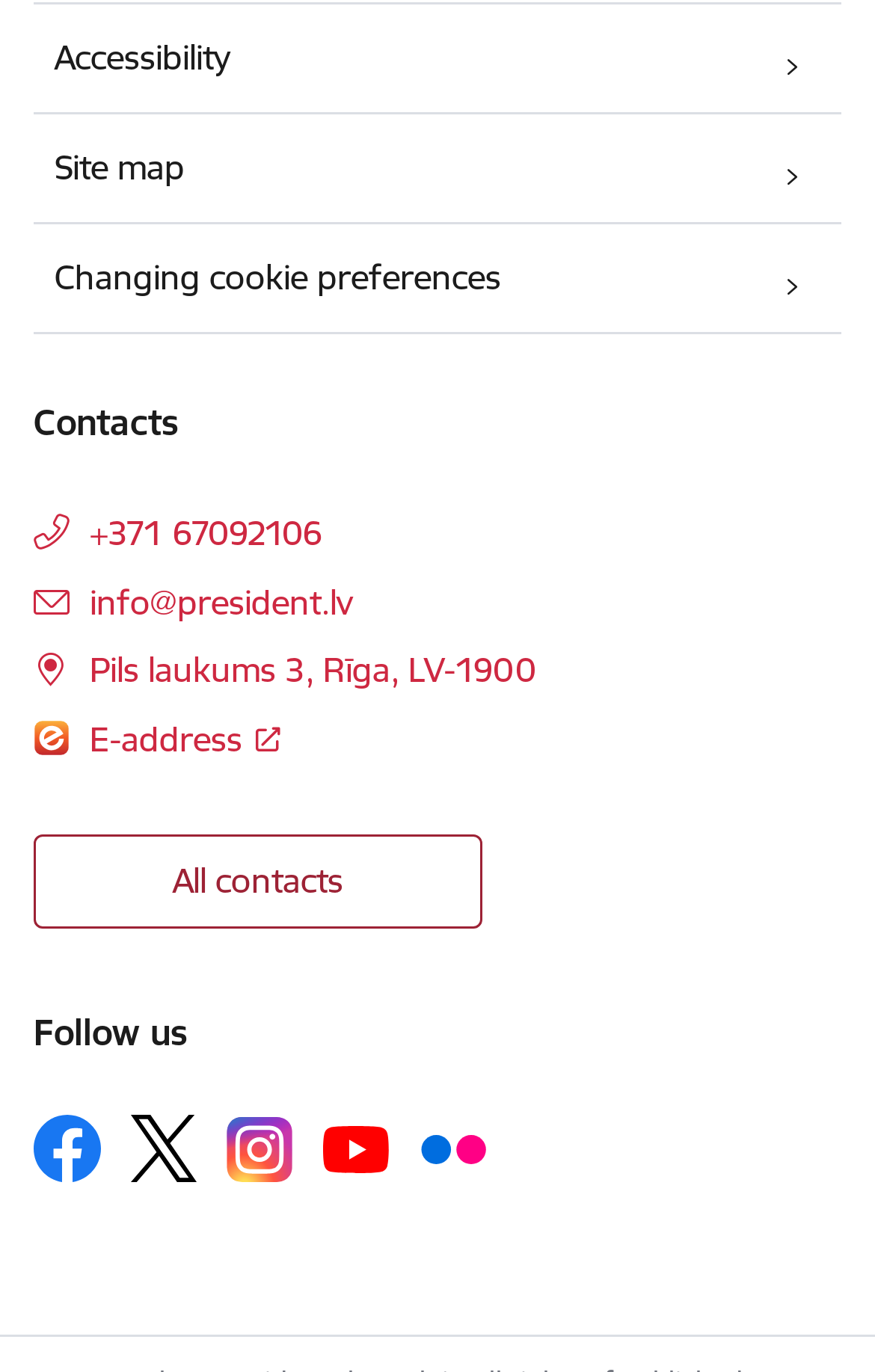Please give a concise answer to this question using a single word or phrase: 
What is the phone number of the president?

+371 67092106